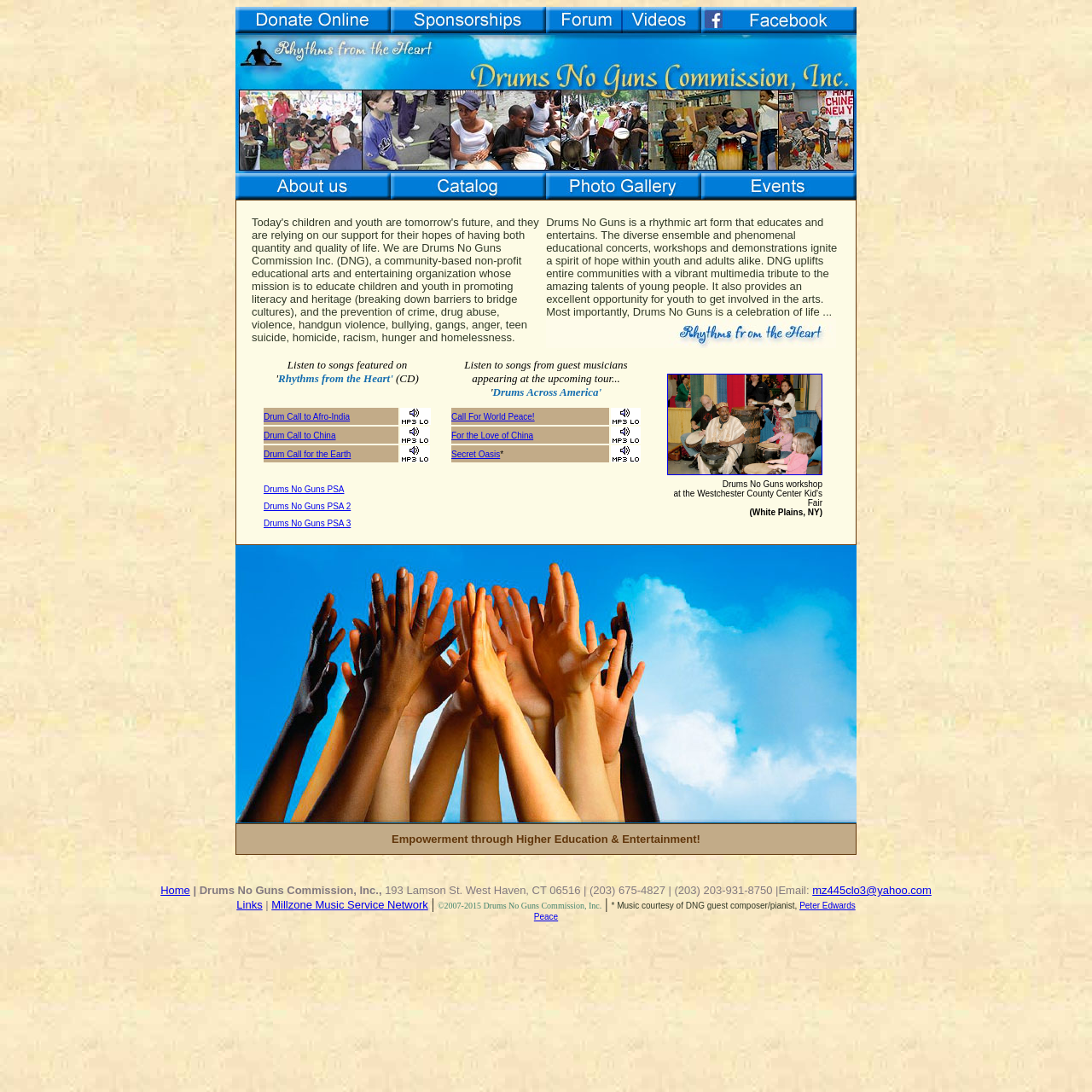Identify the coordinates of the bounding box for the element that must be clicked to accomplish the instruction: "Click the 'Contact Us' link".

None